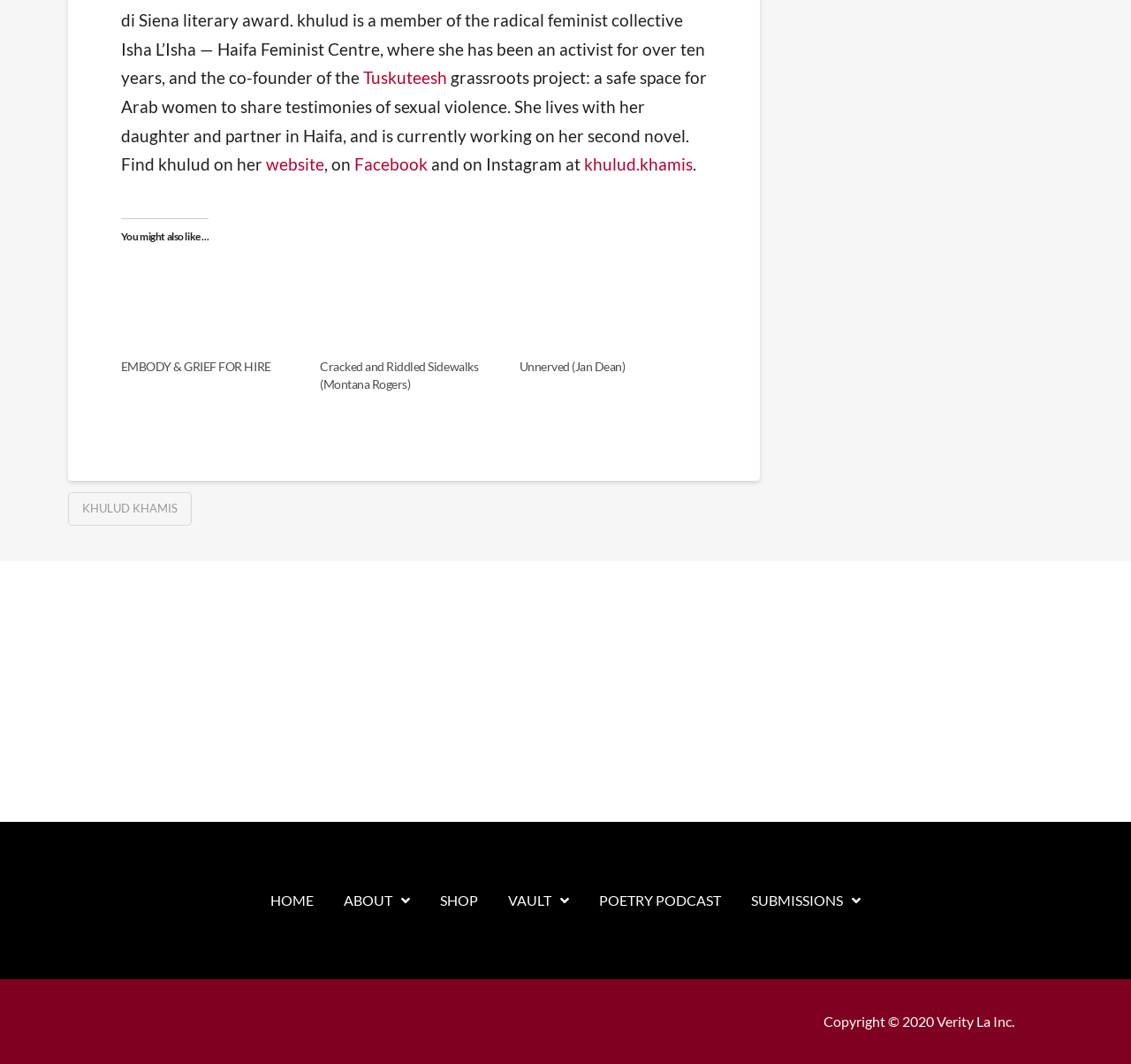Please determine the bounding box coordinates of the area that needs to be clicked to complete this task: 'check out khulud's Facebook page'. The coordinates must be four float numbers between 0 and 1, formatted as [left, top, right, bottom].

[0.313, 0.145, 0.378, 0.164]